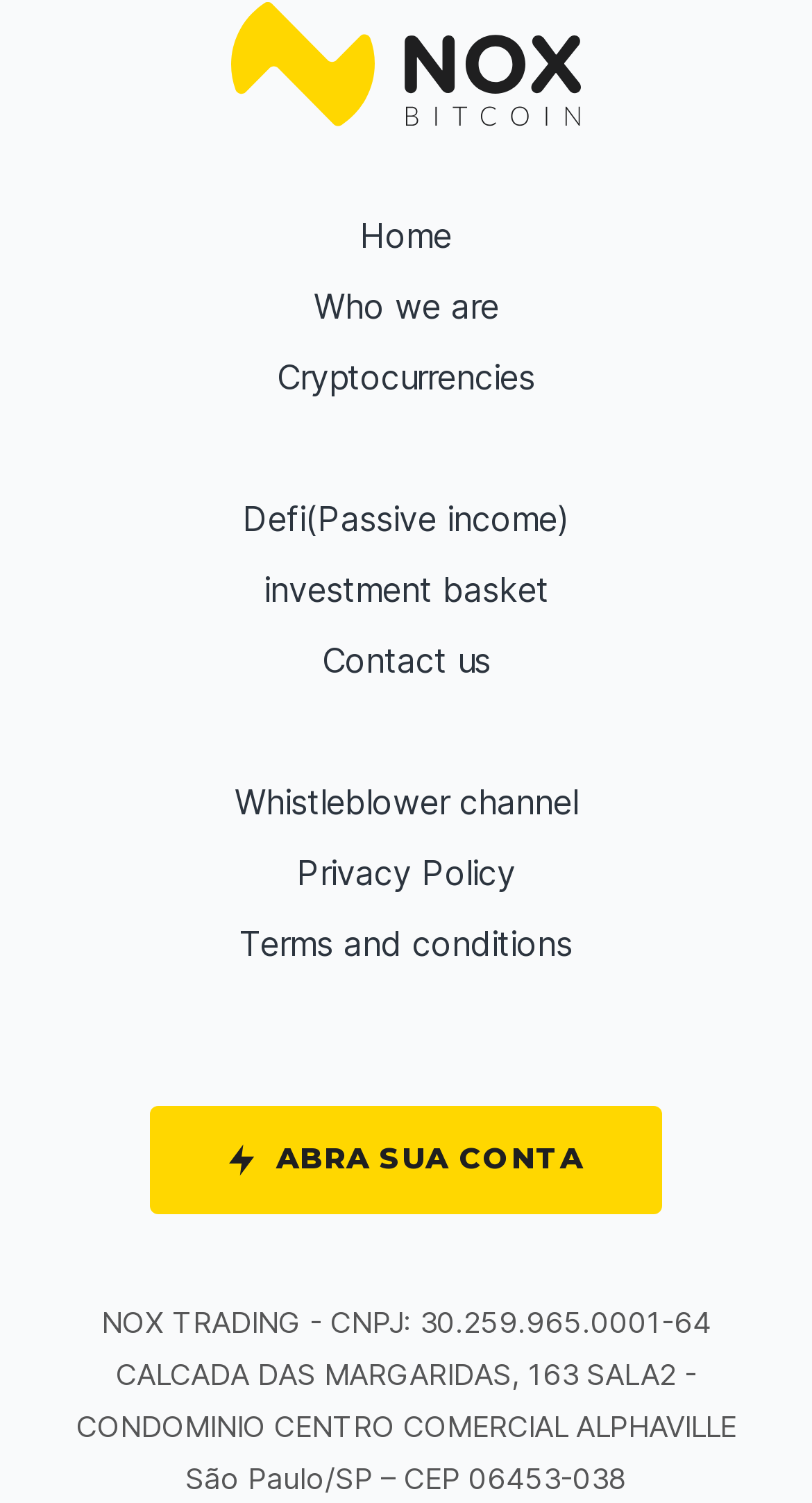Given the description: "Whistleblower channel", determine the bounding box coordinates of the UI element. The coordinates should be formatted as four float numbers between 0 and 1, [left, top, right, bottom].

[0.288, 0.515, 0.712, 0.551]